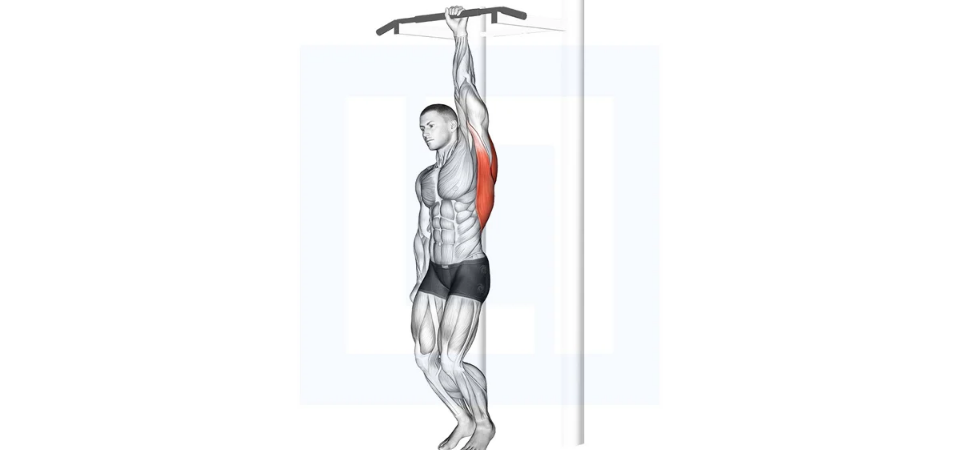Provide a thorough description of what you see in the image.

The image illustrates the "One Handed Hang," a challenging exercise that emphasizes upper body strength, particularly targeting the grip, back, and core muscles. The depicted individual is shown hanging from a bar with one hand, showcasing an engaged core and stable body position. The highlighted muscles, particularly in the upper back and arms, indicate the effective areas worked during this exercise. Ideal for enhancing overall body control and grip strength, this exercise requires finding a sturdy pull-up bar, making it accessible for varying fitness levels. Detailed instructions accompany this illustration to guide practitioners through the setup and execution, ensuring safety and effectiveness.